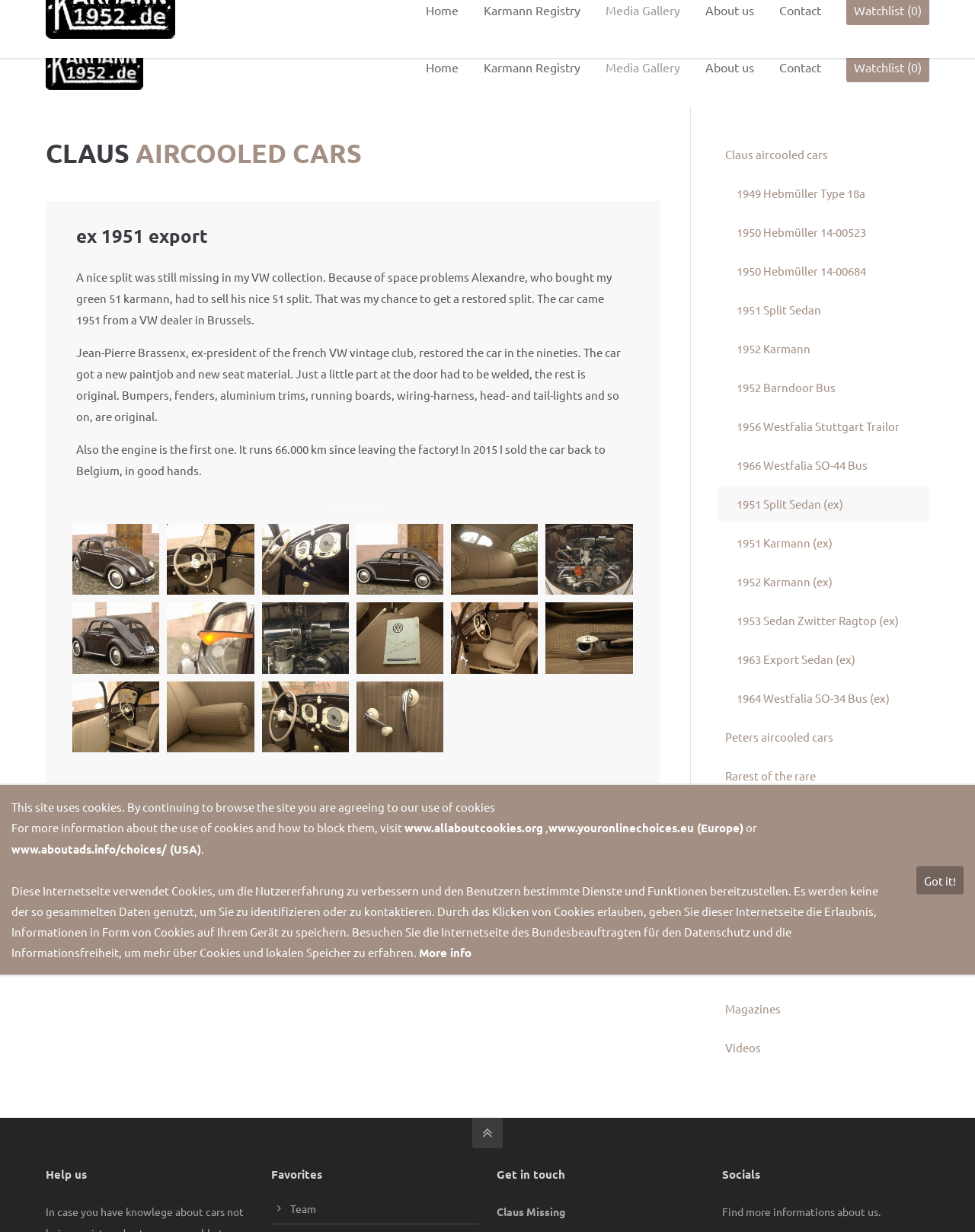Please identify the bounding box coordinates of the element's region that needs to be clicked to fulfill the following instruction: "View the 'Primary Logo'". The bounding box coordinates should consist of four float numbers between 0 and 1, i.e., [left, top, right, bottom].

None